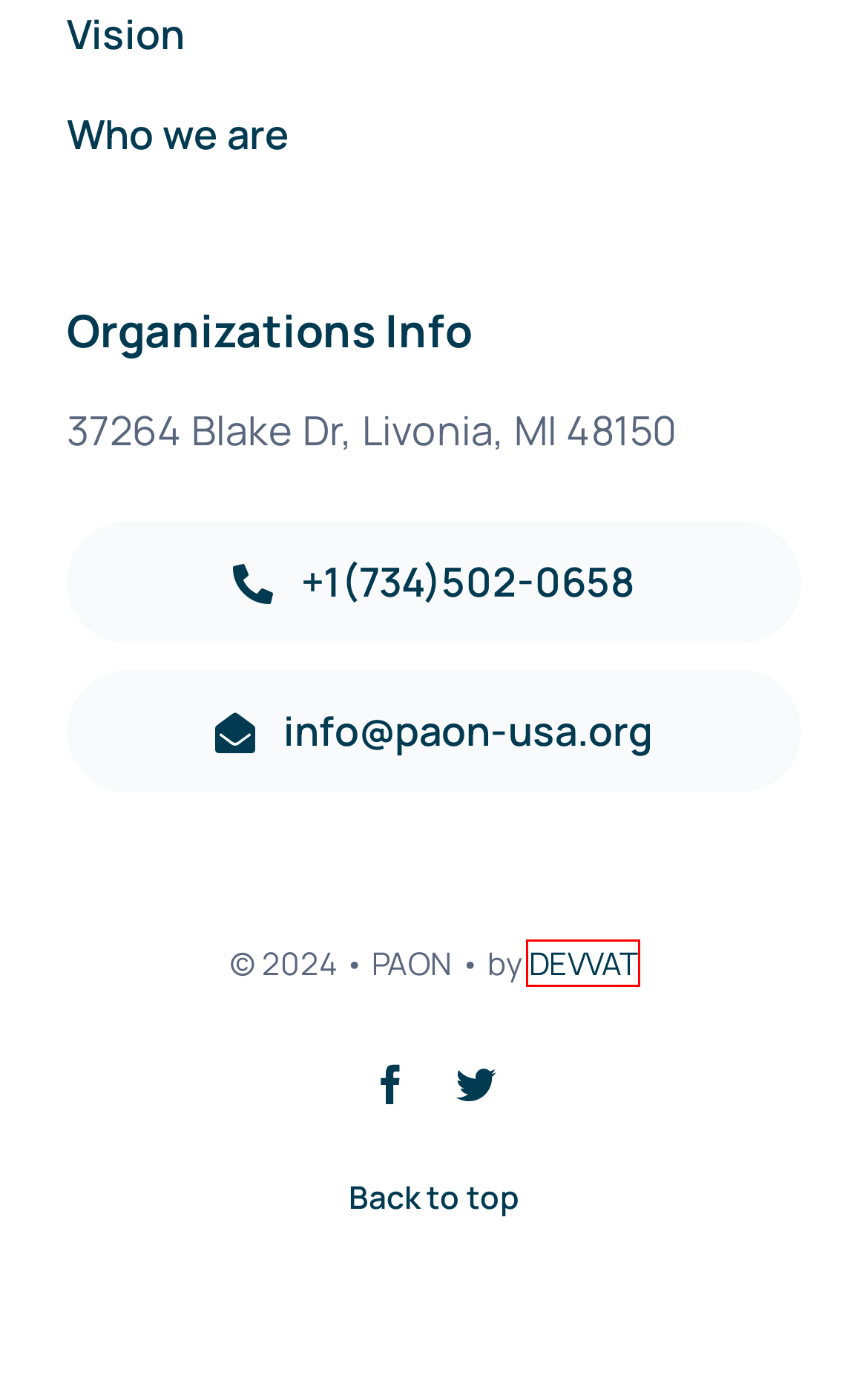Given a screenshot of a webpage with a red bounding box, please pick the webpage description that best fits the new webpage after clicking the element inside the bounding box. Here are the candidates:
A. Eligibility – Palestinian American Organizations Network
B. Devvat | Marketing and Development
C. Mission – Palestinian American Organizations Network
D. Palestinian American Organizations Network – PAON
E. Media – Palestinian American Organizations Network
F. Donate – Palestinian American Organizations Network
G. About PAON – Palestinian American Organizations Network
H. Events – Palestinian American Organizations Network

B